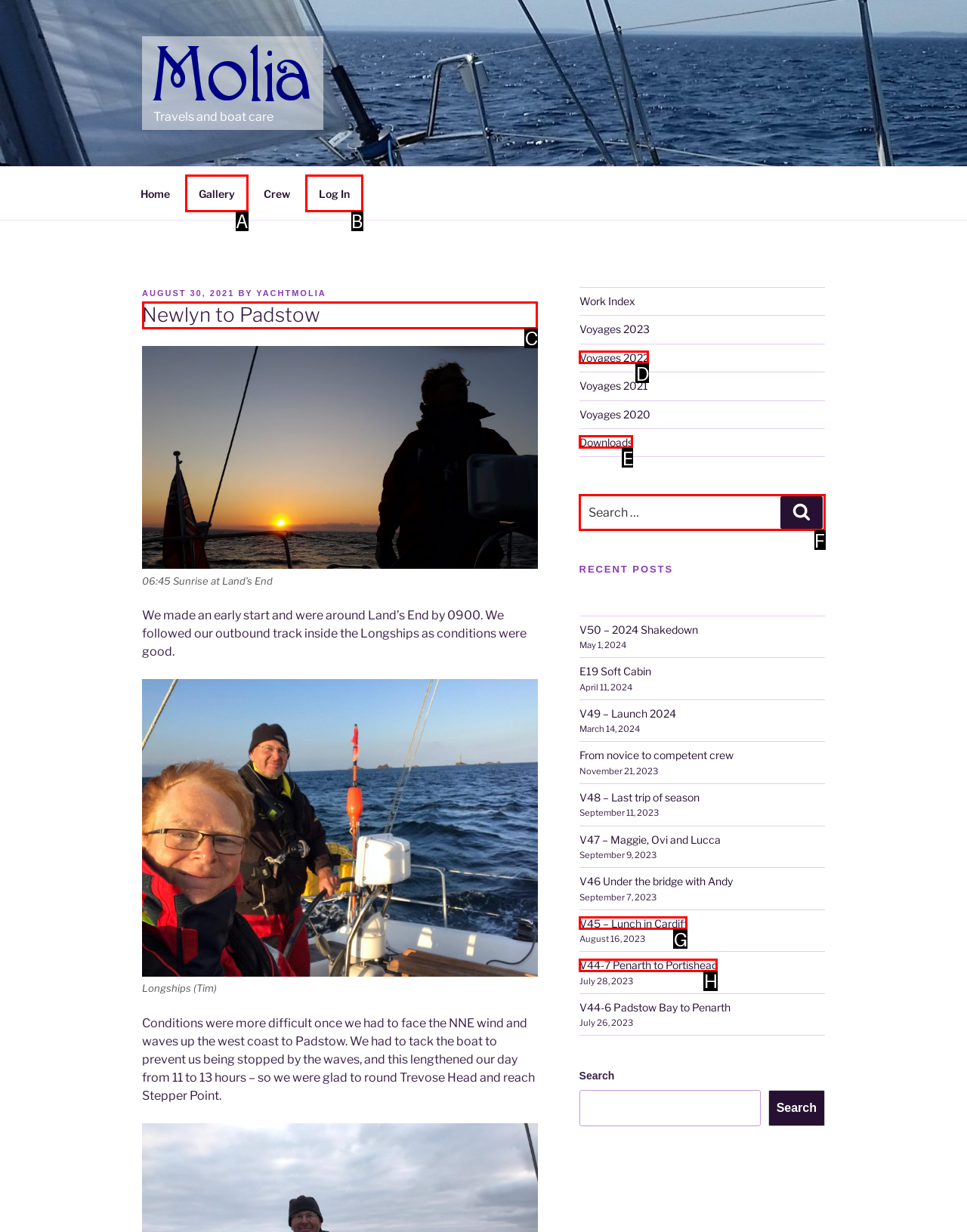Select the appropriate letter to fulfill the given instruction: Read the 'Newlyn to Padstow' post
Provide the letter of the correct option directly.

C